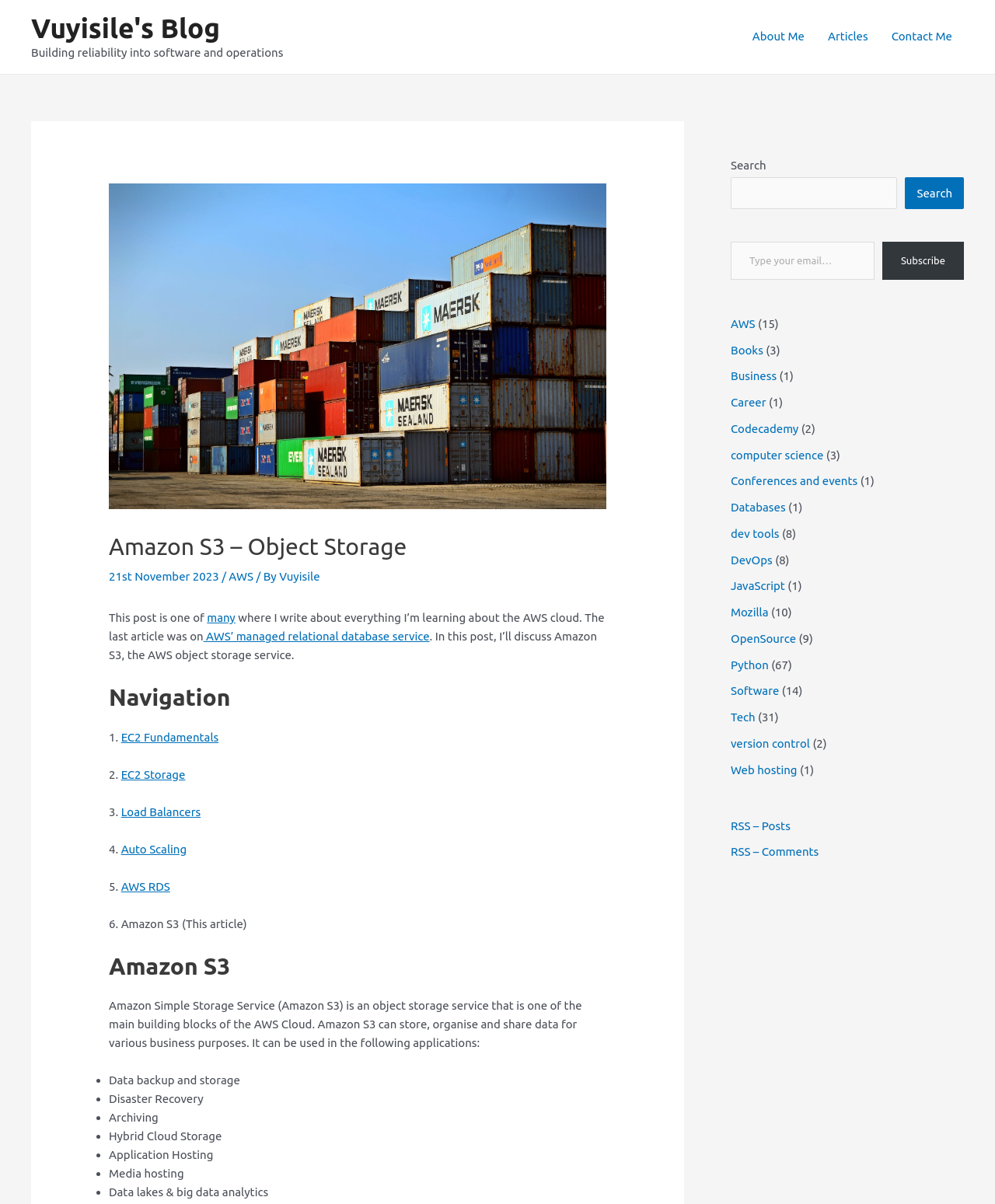Find the bounding box coordinates of the element to click in order to complete the given instruction: "Search for something."

[0.734, 0.147, 0.902, 0.174]